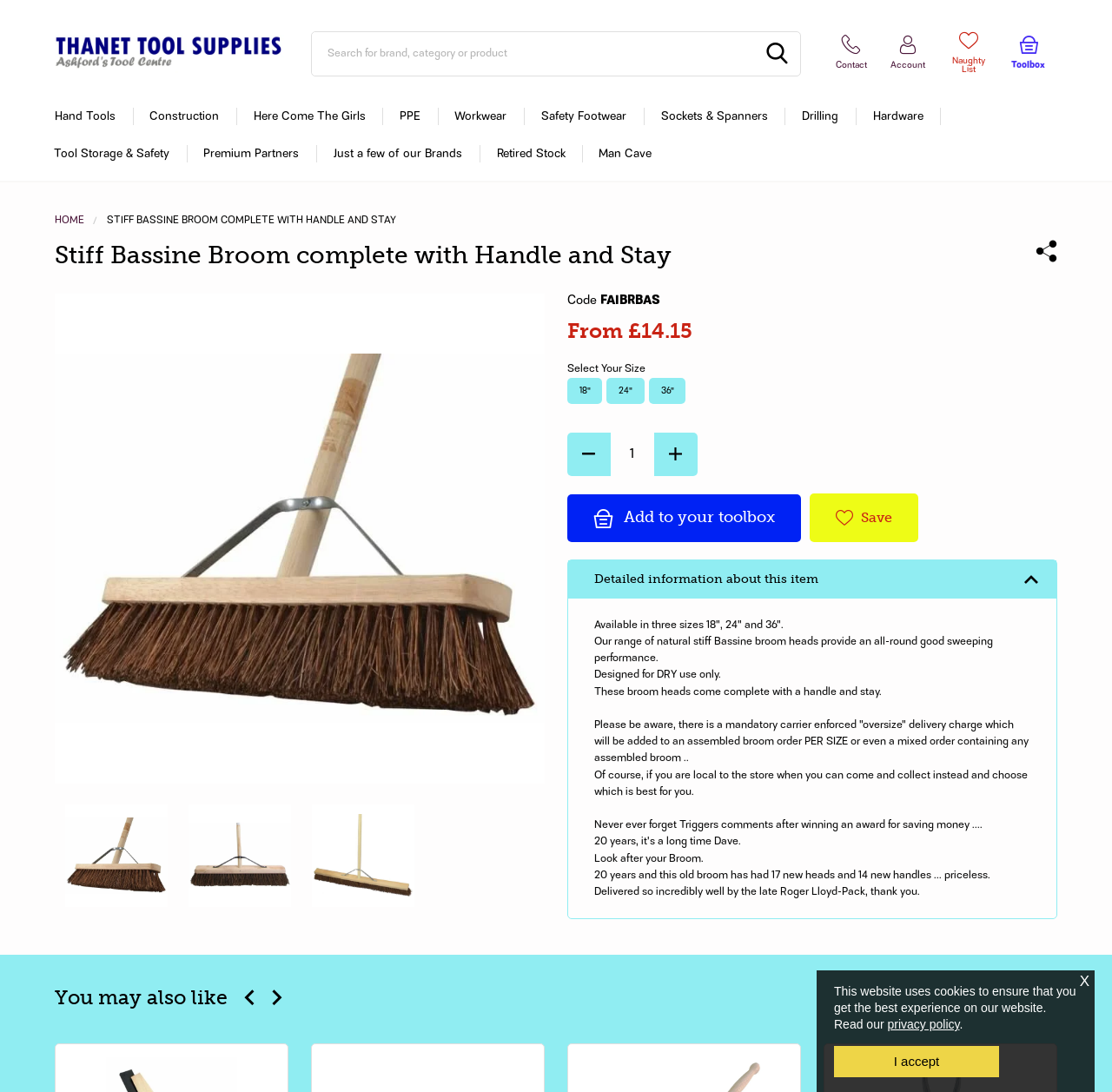Generate a comprehensive caption for the webpage you are viewing.

This webpage appears to be an online catalog for a tool supply company, Faithfull Tools. At the top, there is a navigation menu with multiple links to various categories of tools and equipment, such as tape measures, squares, claw hammers, and more. 

Below the navigation menu, there is a prominent section showcasing a specific product, the Stiff Bassine Broom, which is described as providing an all-round good sweeping performance for dry use only. 

The rest of the webpage is dedicated to a comprehensive list of tool categories, including safety hard hats, work gloves, power tools, and many others. There are numerous links to specific product pages, organized alphabetically, allowing users to browse and explore the various tools and equipment offered by the company.